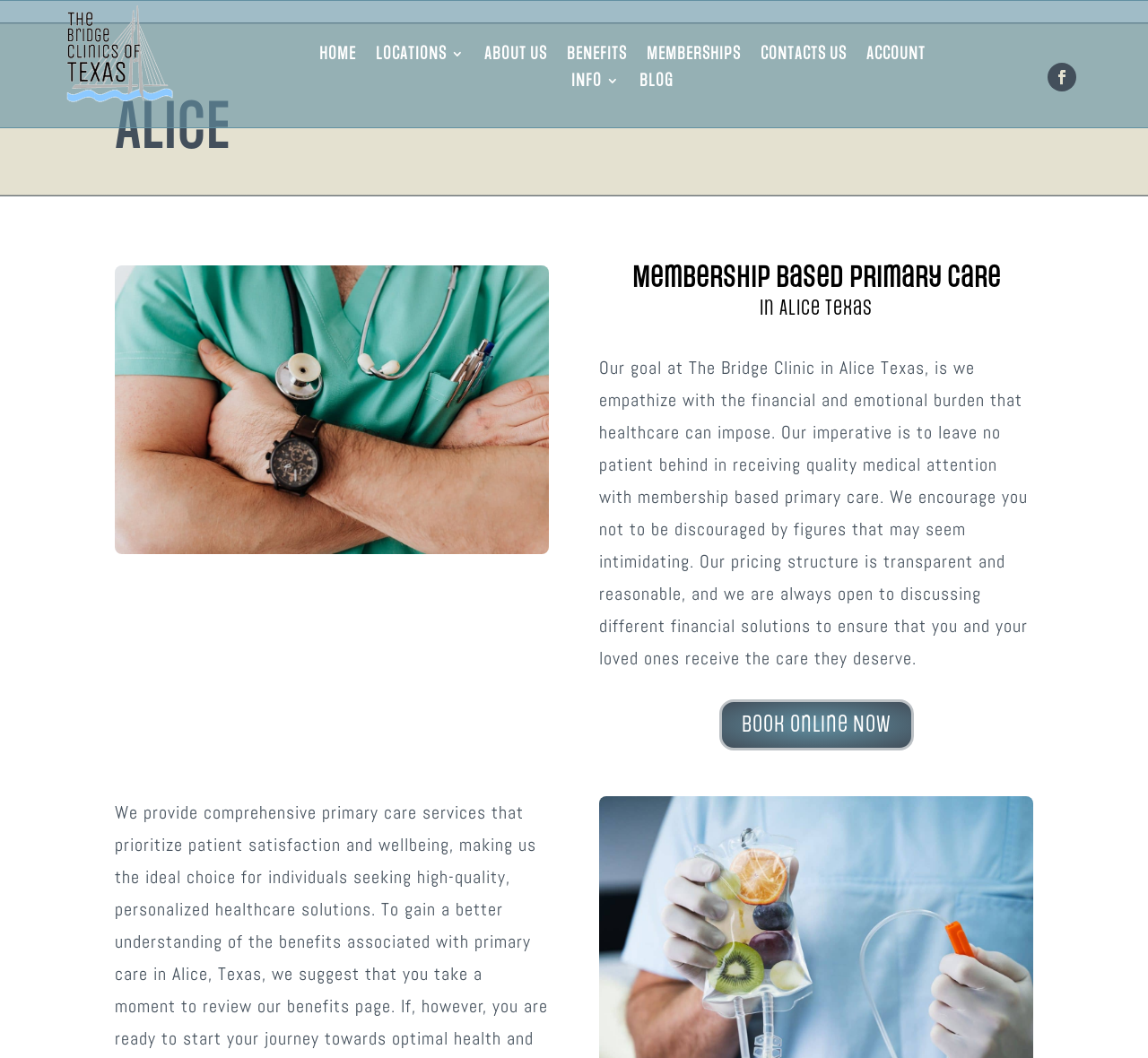What can you do on the webpage?
Using the image provided, answer with just one word or phrase.

Book Online Now